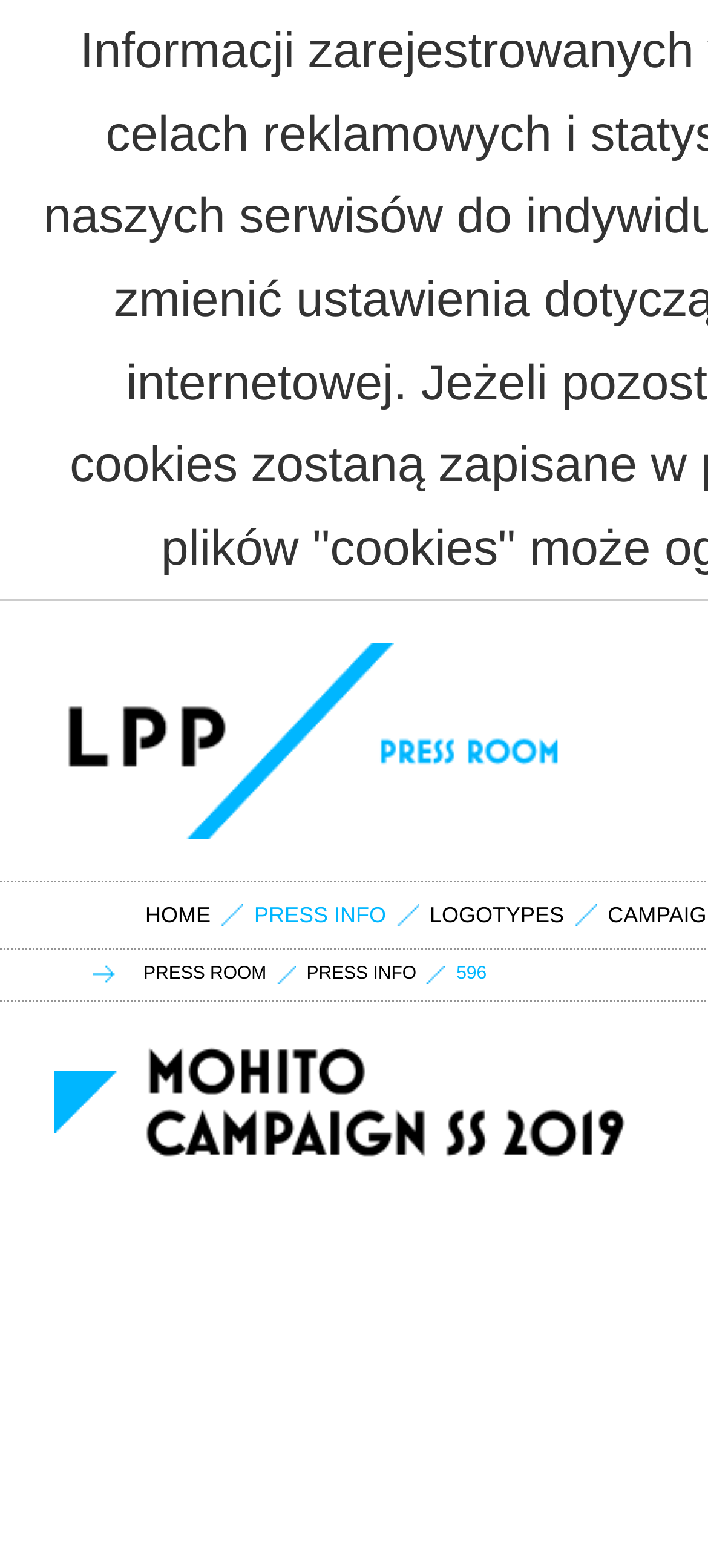Respond to the question below with a single word or phrase: How many canvases are there on the page?

4